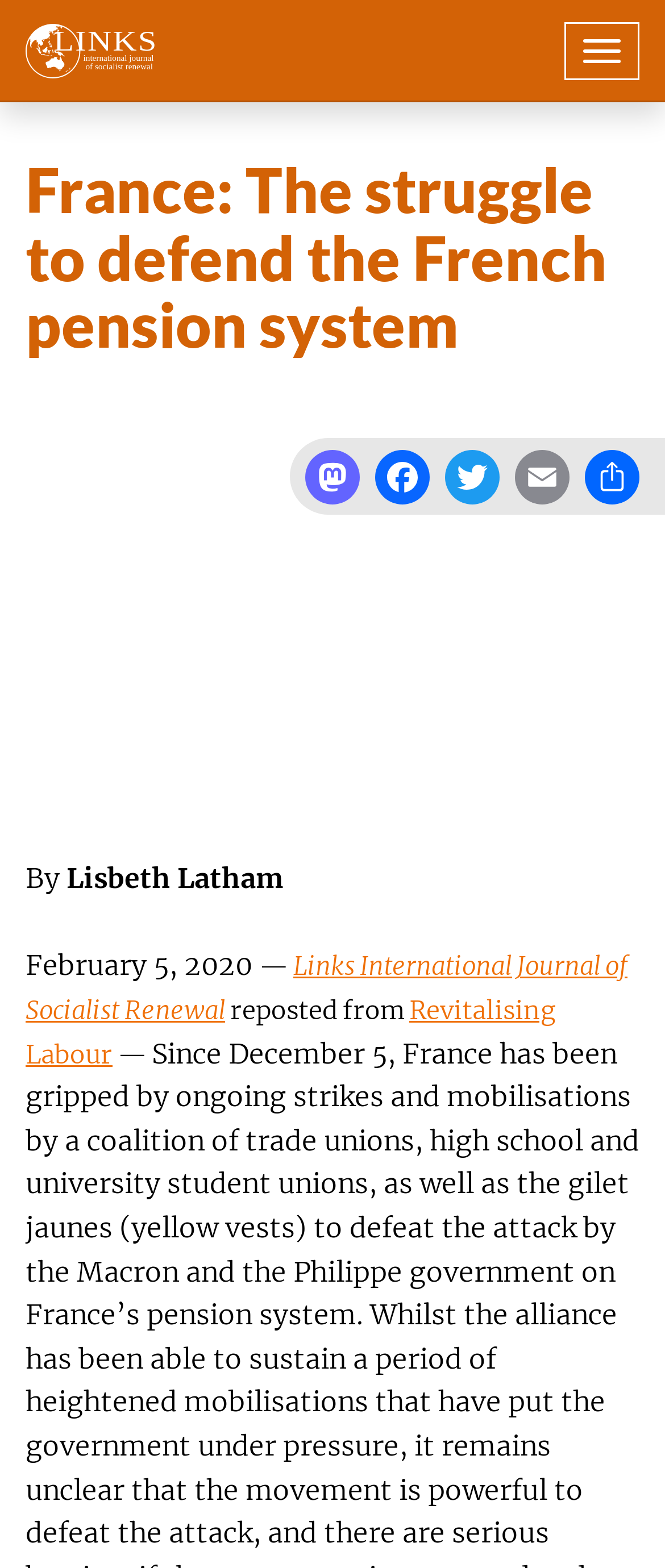What is the date of this article?
Using the image as a reference, answer the question with a short word or phrase.

February 5, 2020